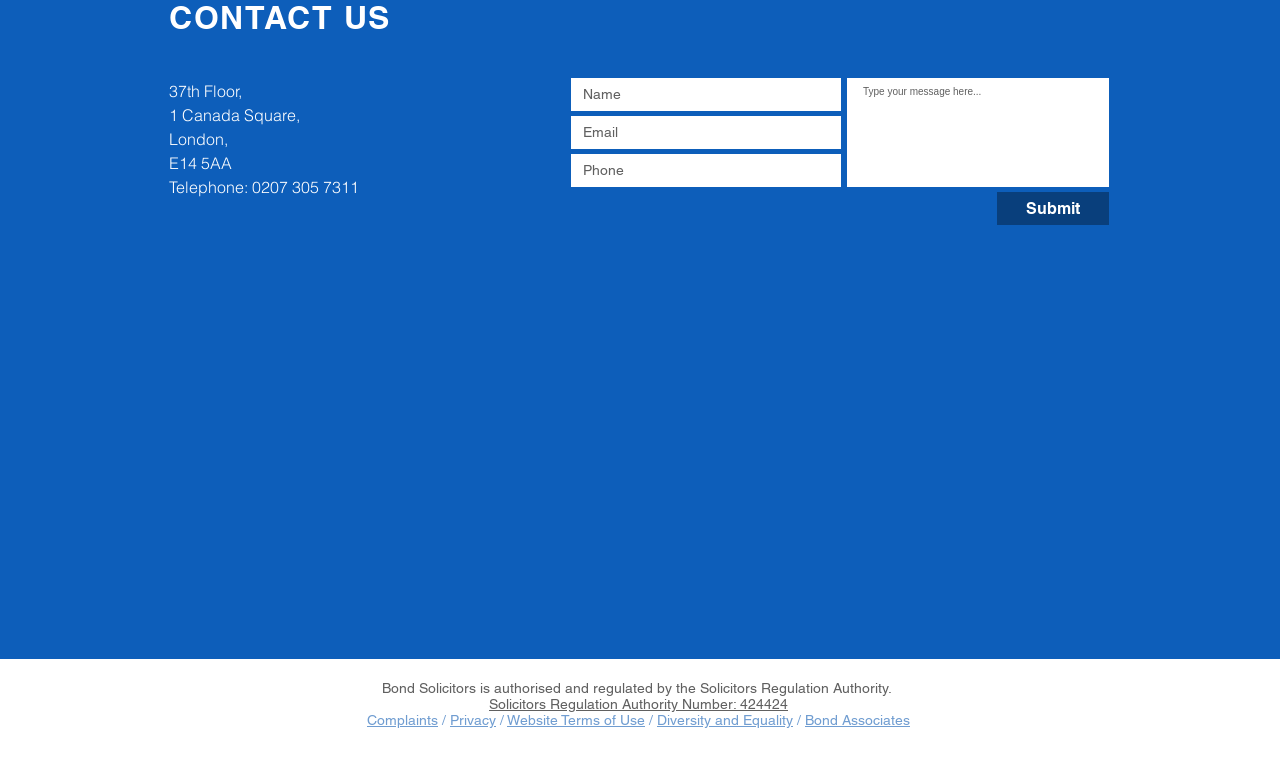What is the name of the regulatory body that authorizes Bond Solicitors?
Give a detailed response to the question by analyzing the screenshot.

I found the name of the regulatory body by looking at the static text element that mentions the authority, and then following the link to the authority's website.